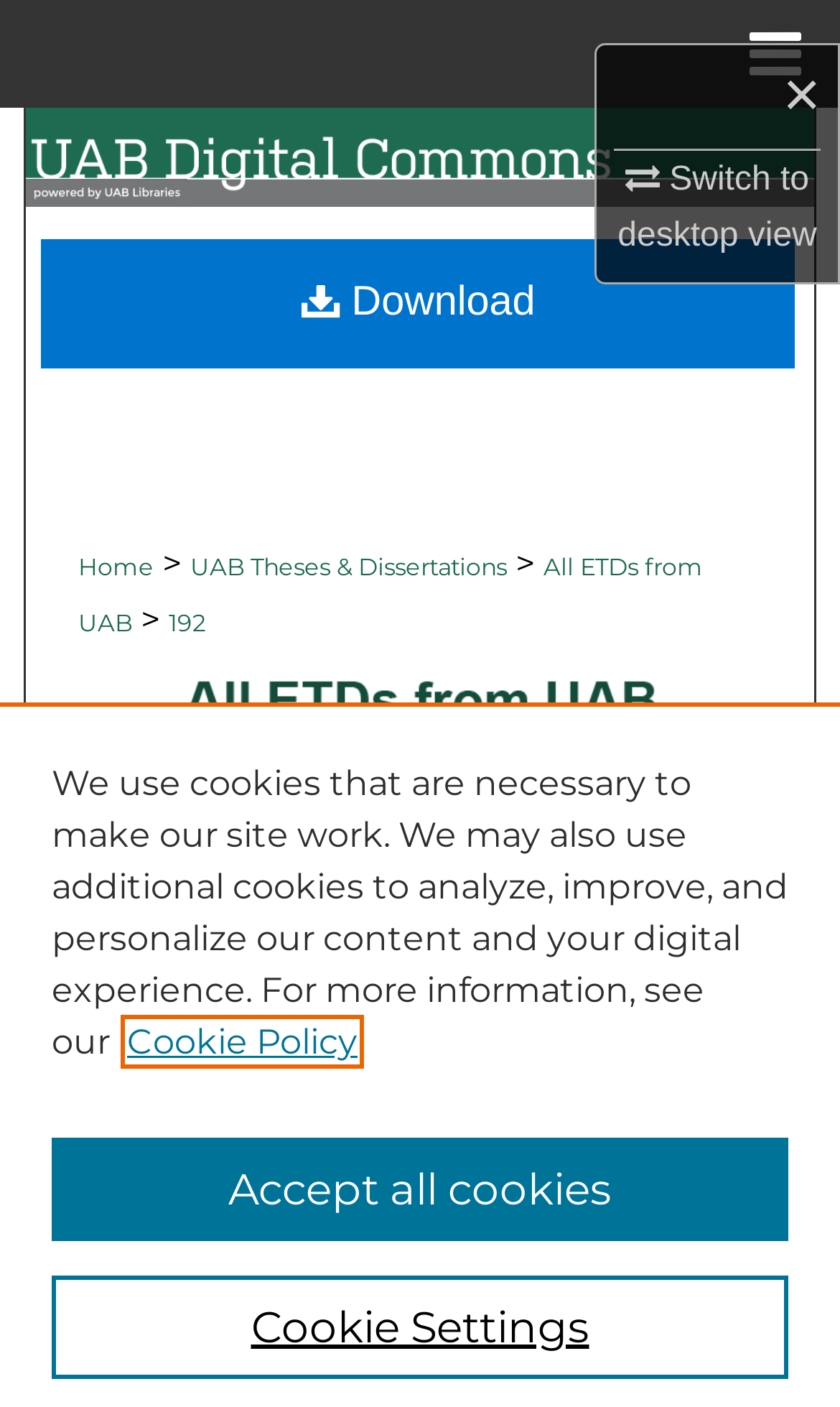Determine the bounding box for the described HTML element: "Browse Collections". Ensure the coordinates are four float numbers between 0 and 1 in the format [left, top, right, bottom].

[0.0, 0.153, 1.0, 0.23]